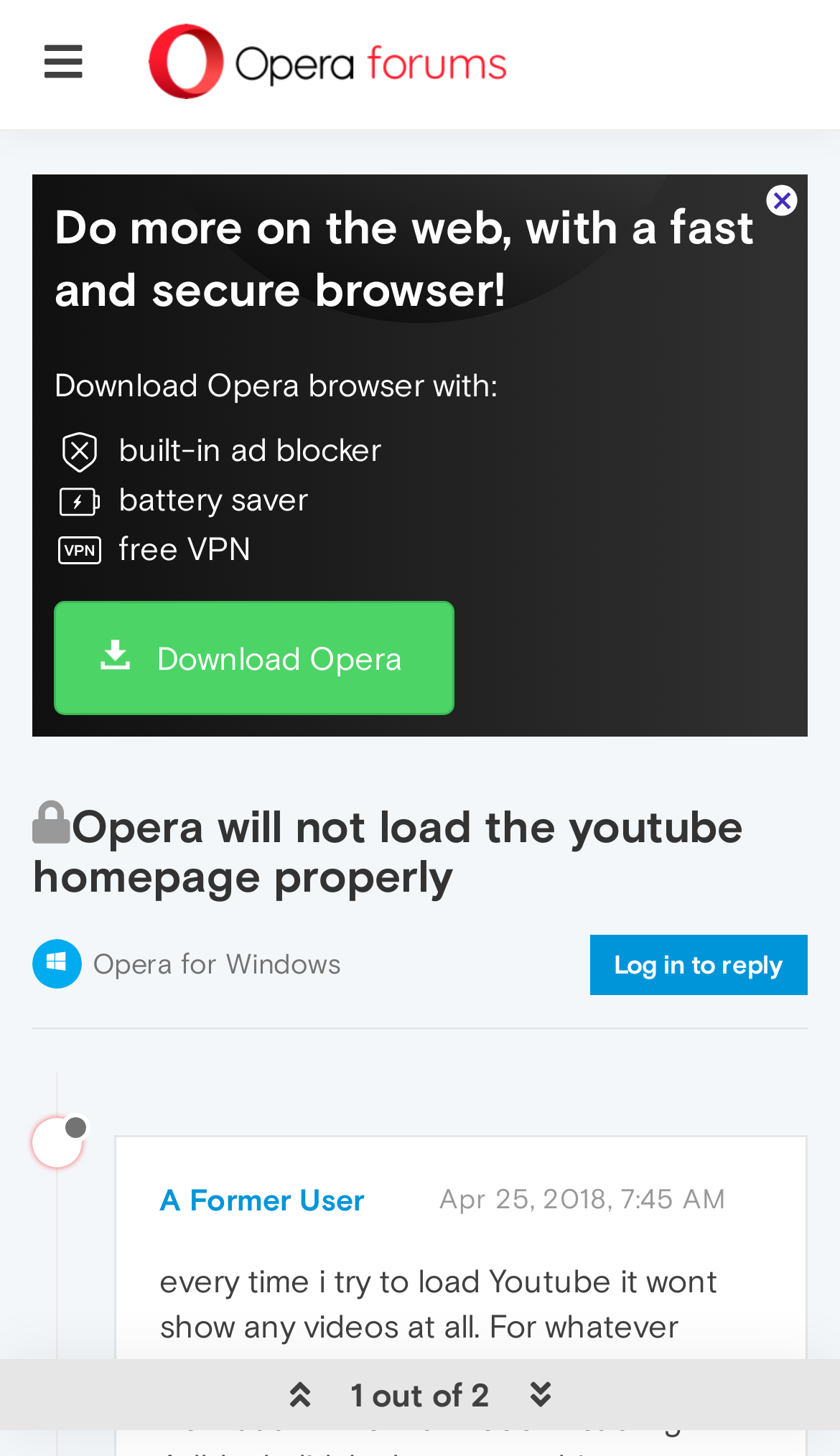Locate the bounding box of the UI element described in the following text: "Download Opera".

[0.064, 0.412, 0.54, 0.491]